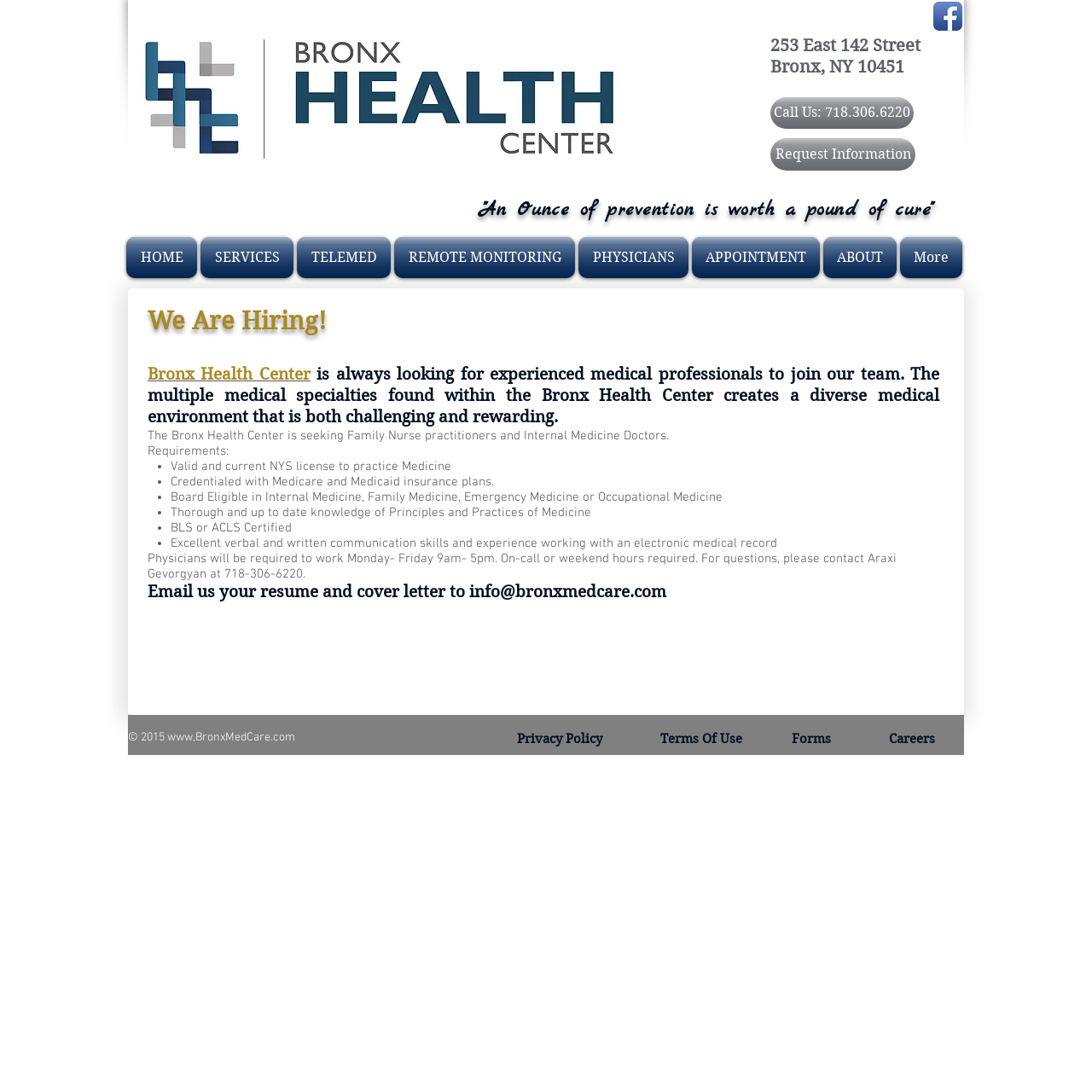What is the quote on the webpage?
Please answer the question as detailed as possible.

I found the quote by looking at the heading that mentions the quote on the webpage.